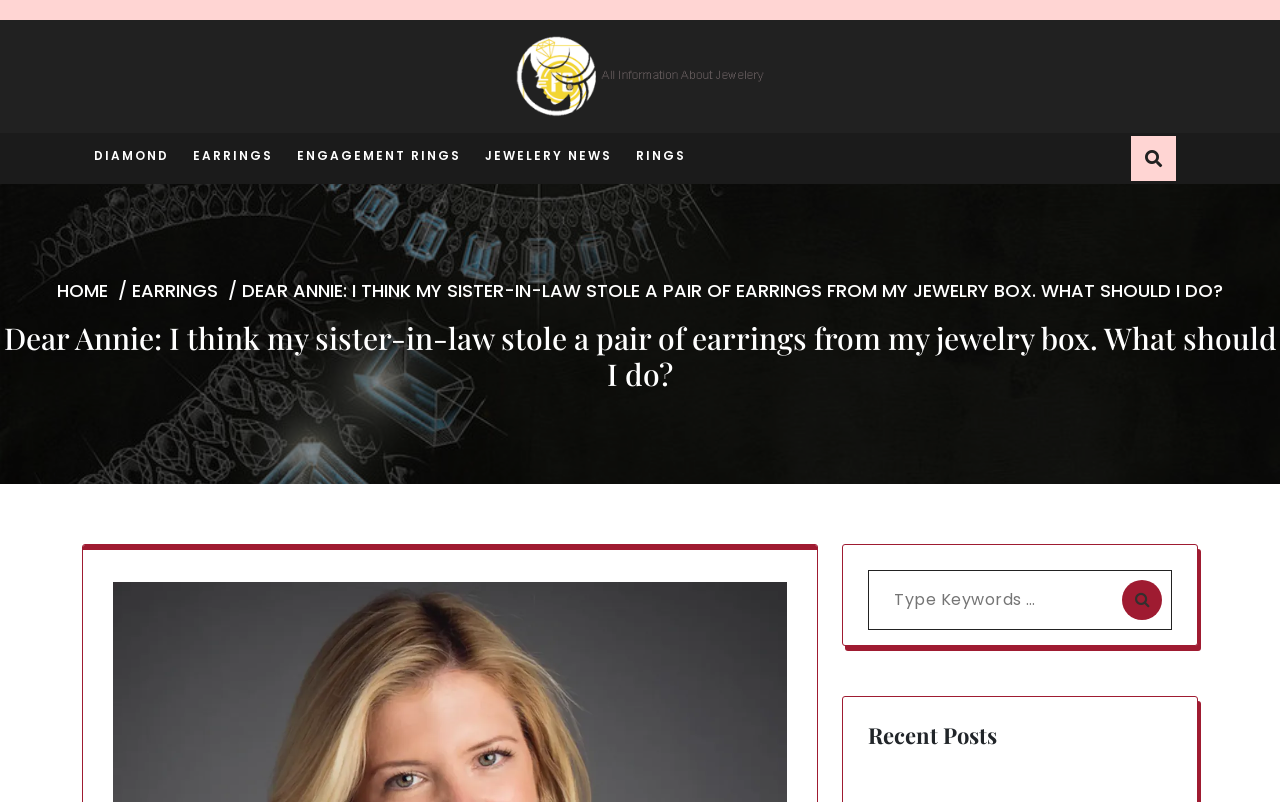Offer a detailed explanation of the webpage layout and contents.

This webpage appears to be a blog or advice column, with a prominent question and answer section. At the top, there is a title "Dear Annie: I think my sister-in-law stole a pair of earrings from my jewelry box. What should I do? – FG" which is also a link. Below this title, there are several links to related topics, including "DIAMOND", "EARRINGS", "ENGAGEMENT RINGS", "JEWELERY NEWS", and "RINGS", arranged horizontally across the page.

To the right of these links, there is a button with an icon. Below this section, there is a large link with the same title as the page, accompanied by an image. This link takes up the full width of the page.

In the middle of the page, there are navigation links, including "HOME" and "EARRINGS", separated by a slash. Below this, the main content of the page begins, with the same question and answer text as the title. This text is also a heading.

At the bottom of the page, there is a search box with a label "Search for:", accompanied by a button with an icon. To the right of the search box, there is a heading "Recent Posts".